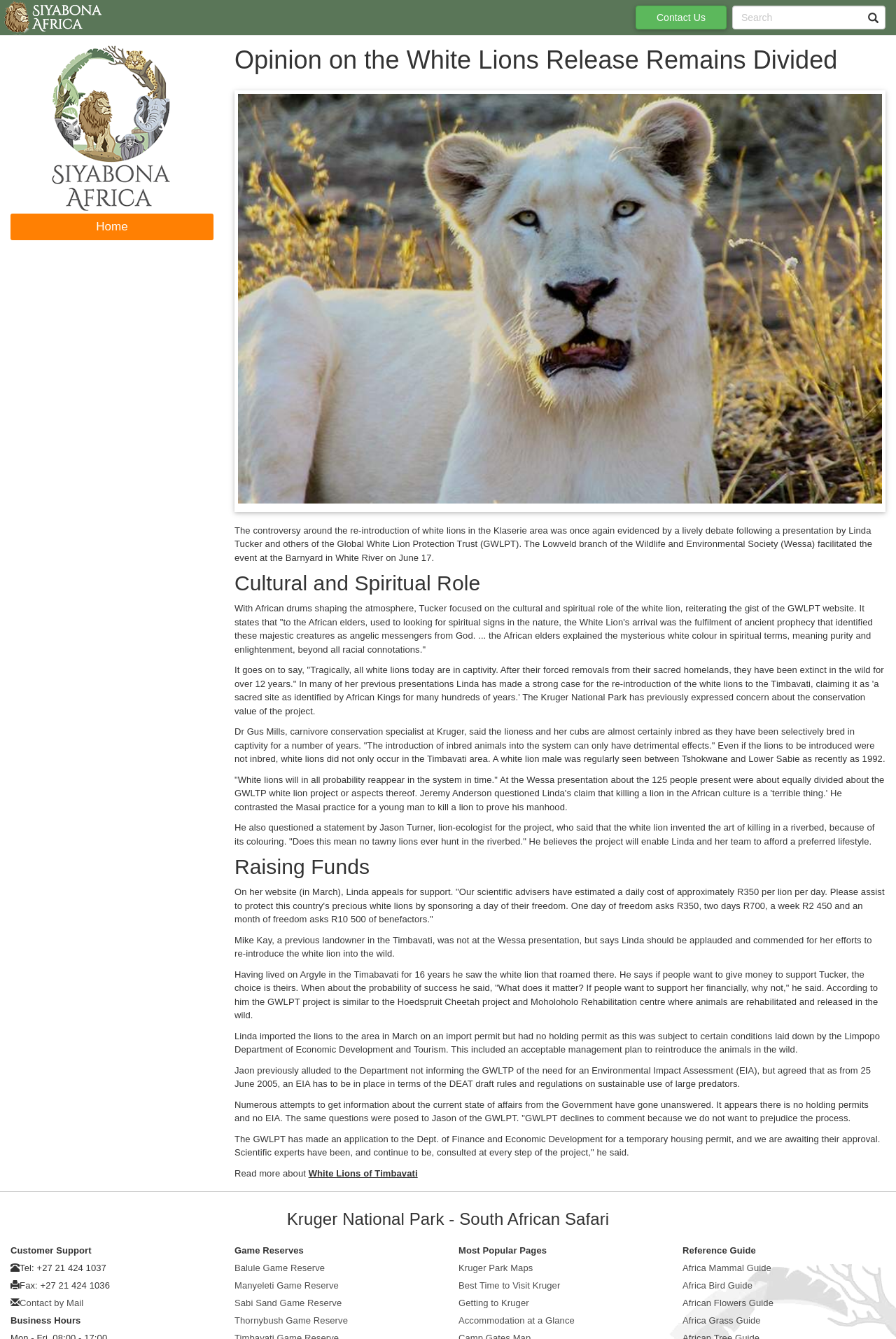Please determine the headline of the webpage and provide its content.

Opinion on the White Lions Release Remains Divided